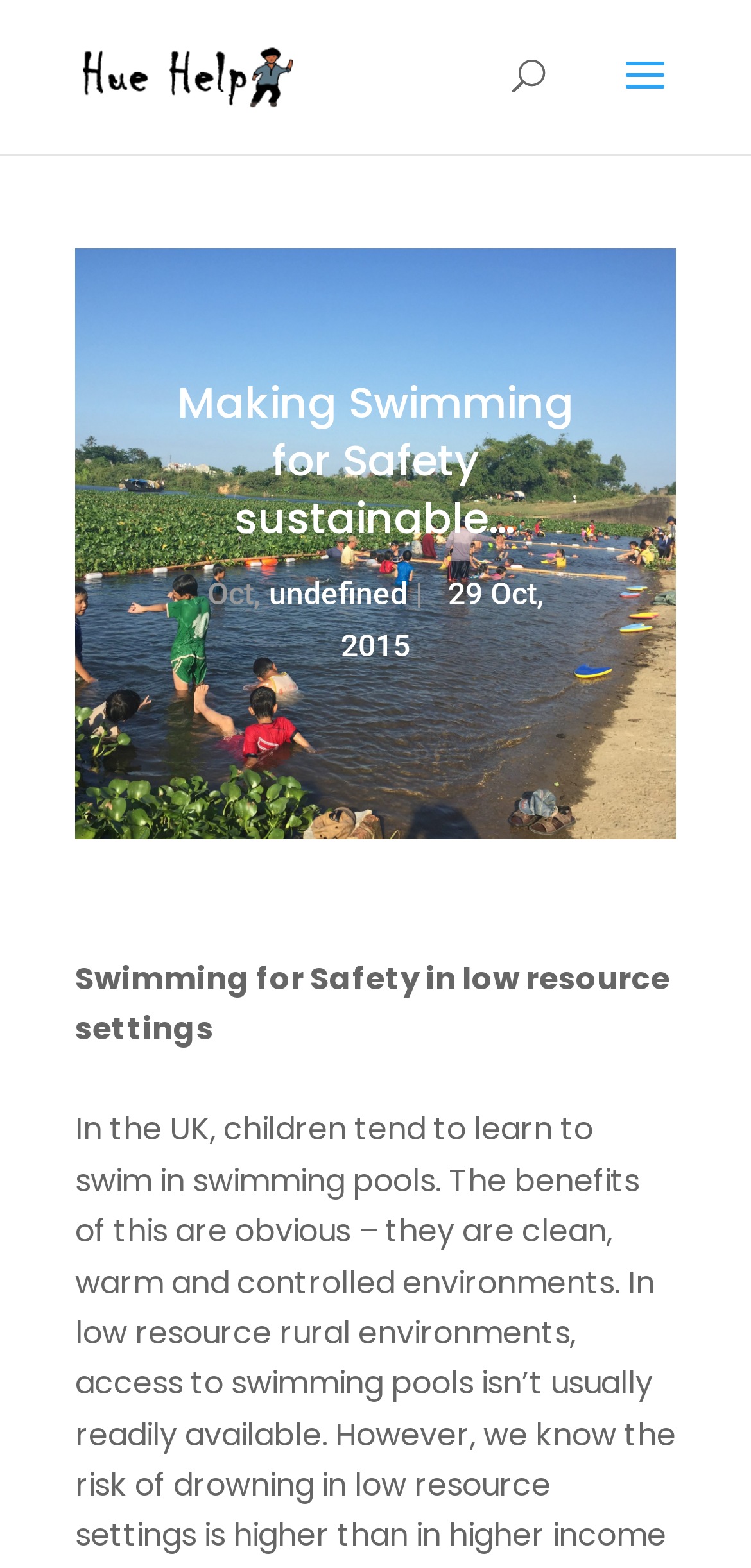What is the topic of the article?
Based on the image, respond with a single word or phrase.

Swimming for Safety